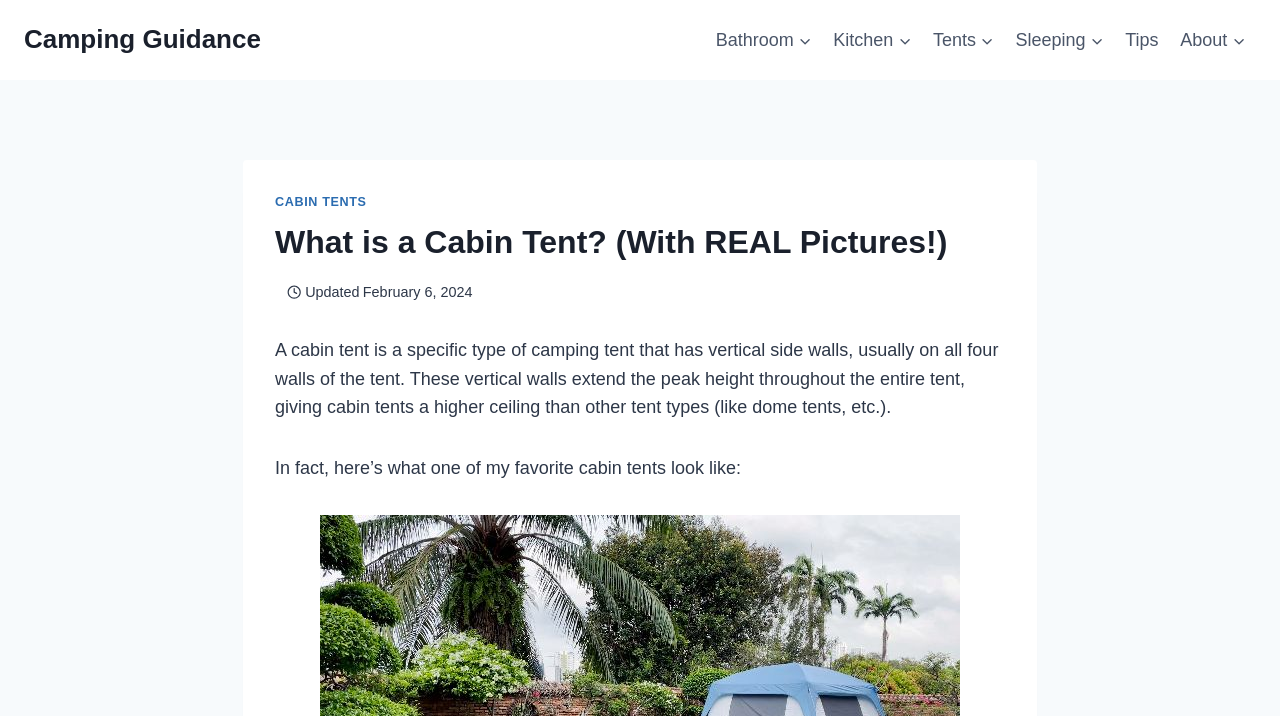Identify the bounding box coordinates of the region that should be clicked to execute the following instruction: "Navigate to the 'Tents' menu".

[0.72, 0.021, 0.785, 0.091]